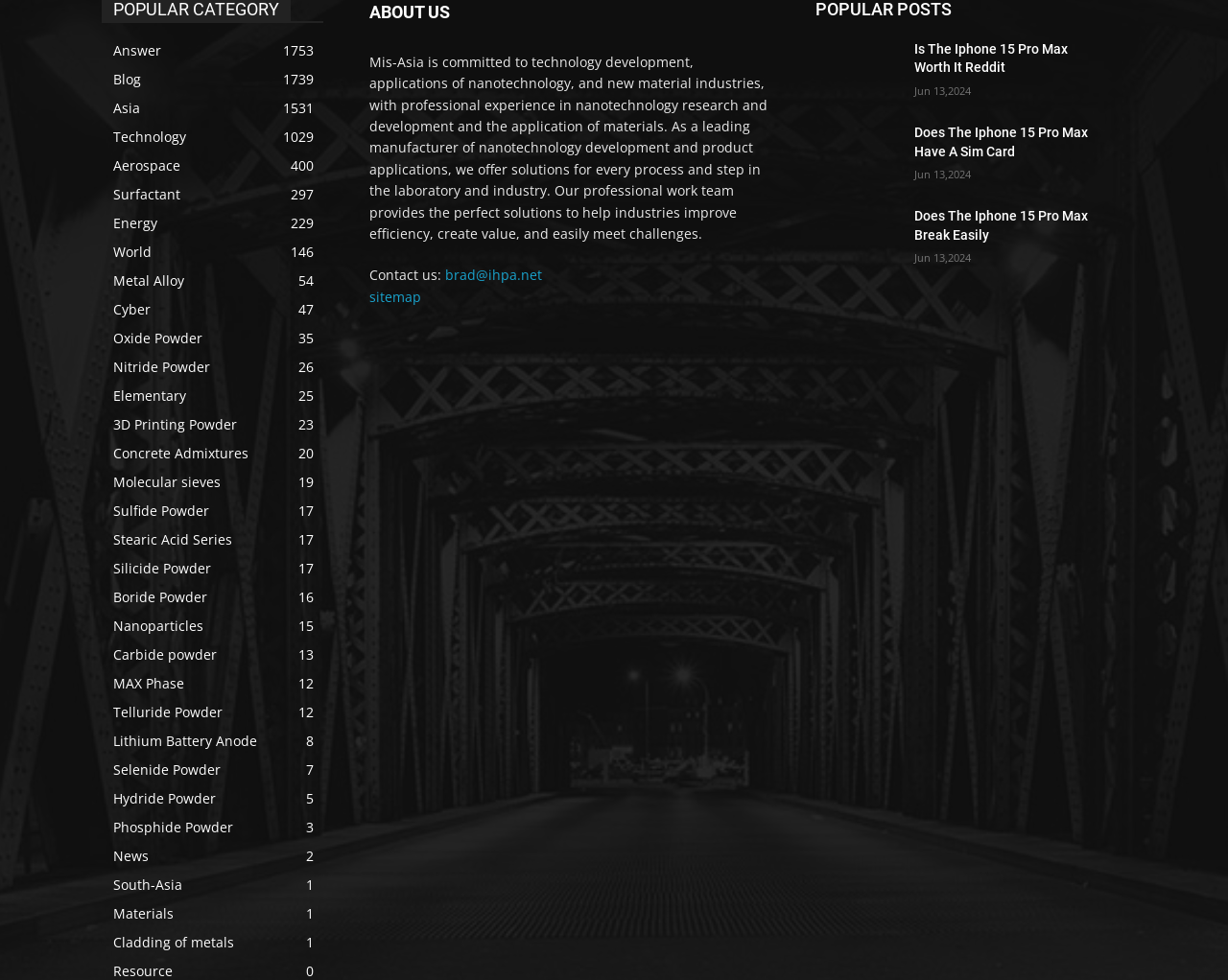Predict the bounding box coordinates of the area that should be clicked to accomplish the following instruction: "Click on 'Answer 1753'". The bounding box coordinates should consist of four float numbers between 0 and 1, i.e., [left, top, right, bottom].

[0.092, 0.042, 0.131, 0.06]